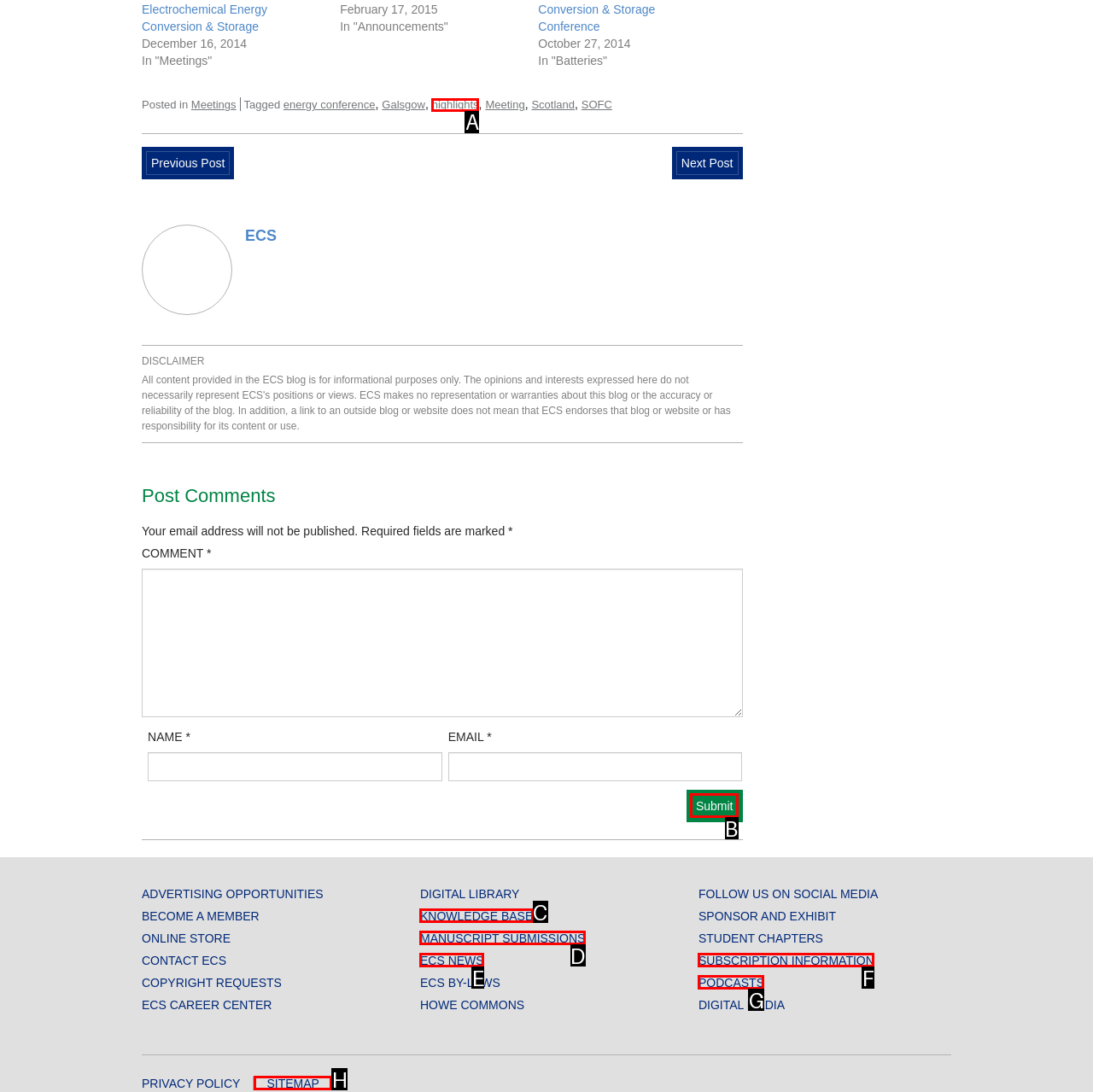Which HTML element should be clicked to perform the following task: Submit the form
Reply with the letter of the appropriate option.

B